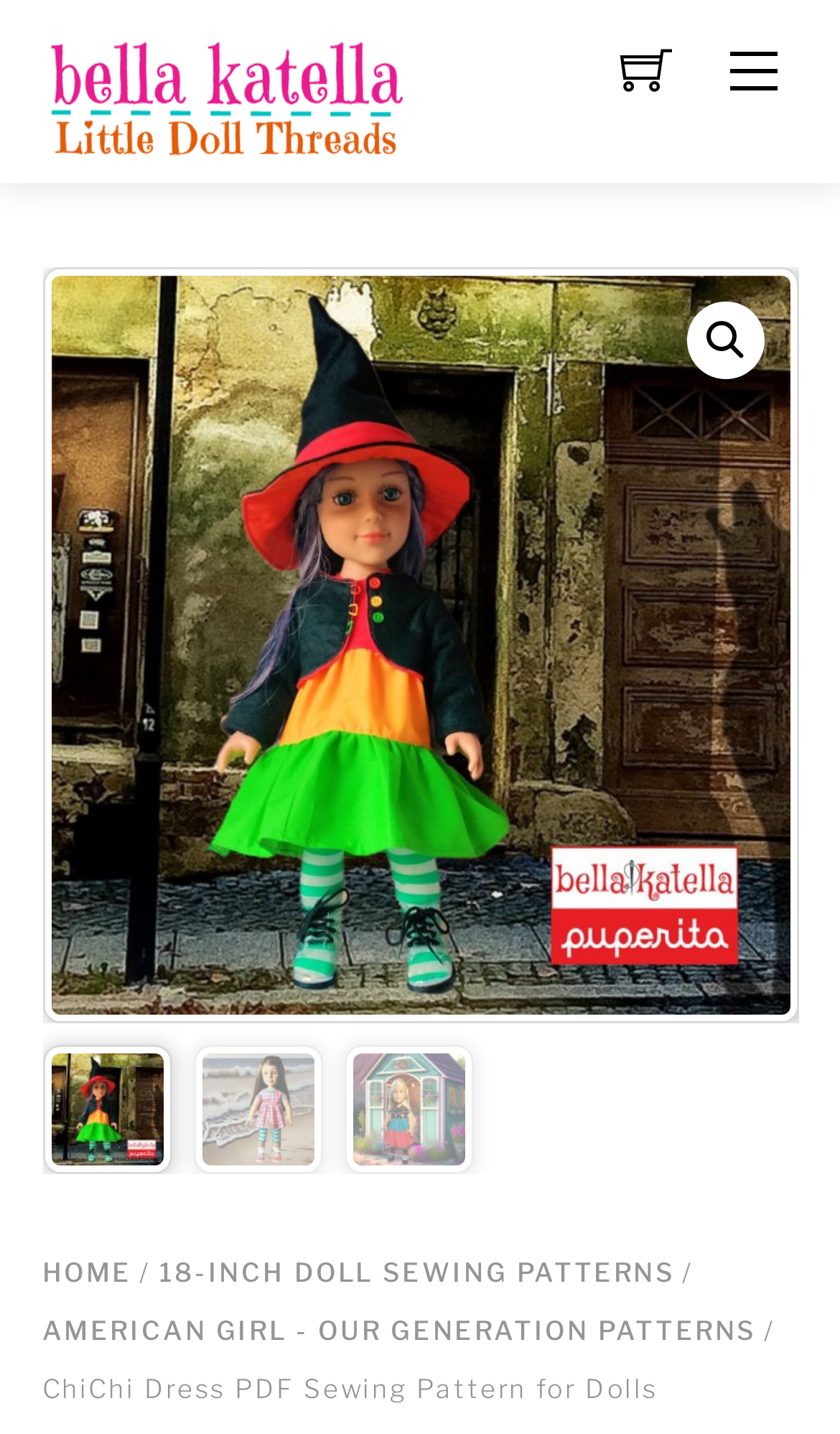What is the logo of the website?
Based on the screenshot, provide a one-word or short-phrase response.

Bella Katella - Little Doll Threads